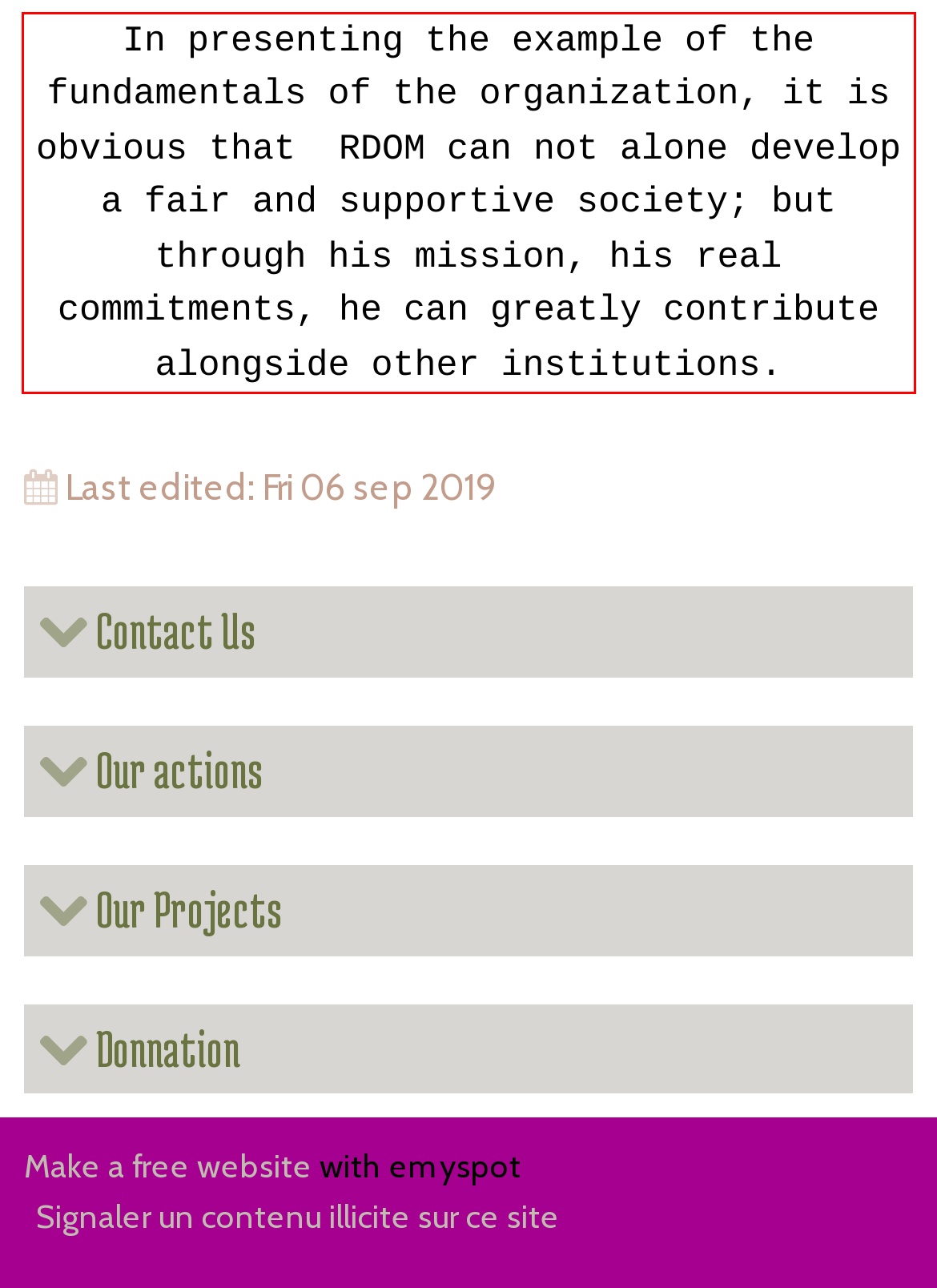By examining the provided screenshot of a webpage, recognize the text within the red bounding box and generate its text content.

In presenting the example of the fundamentals of the organization, it is obvious that RDOM can not alone develop a fair and supportive society; but through his mission, his real commitments, he can greatly contribute alongside other institutions.